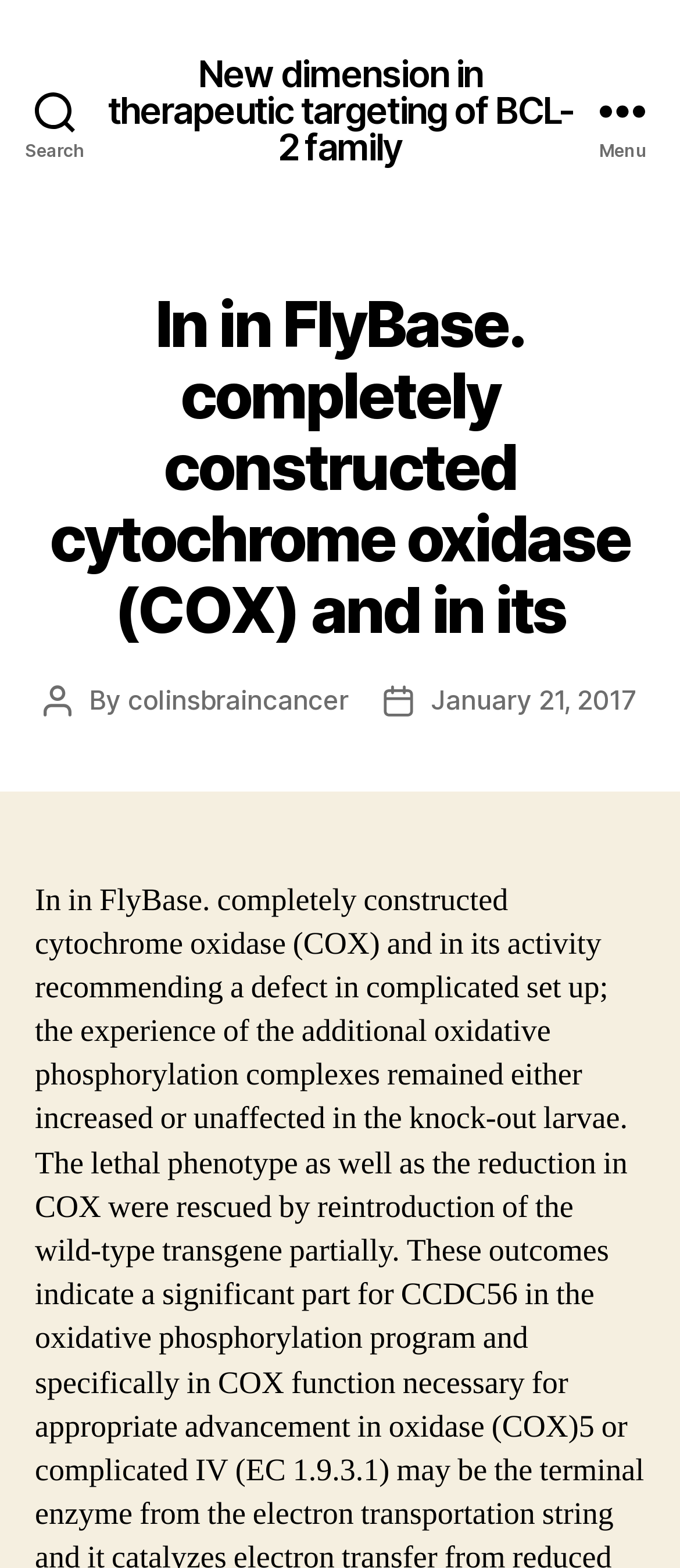Locate the UI element described by colinsbraincancer in the provided webpage screenshot. Return the bounding box coordinates in the format (top-left x, top-left y, bottom-right x, bottom-right y), ensuring all values are between 0 and 1.

[0.188, 0.436, 0.513, 0.457]